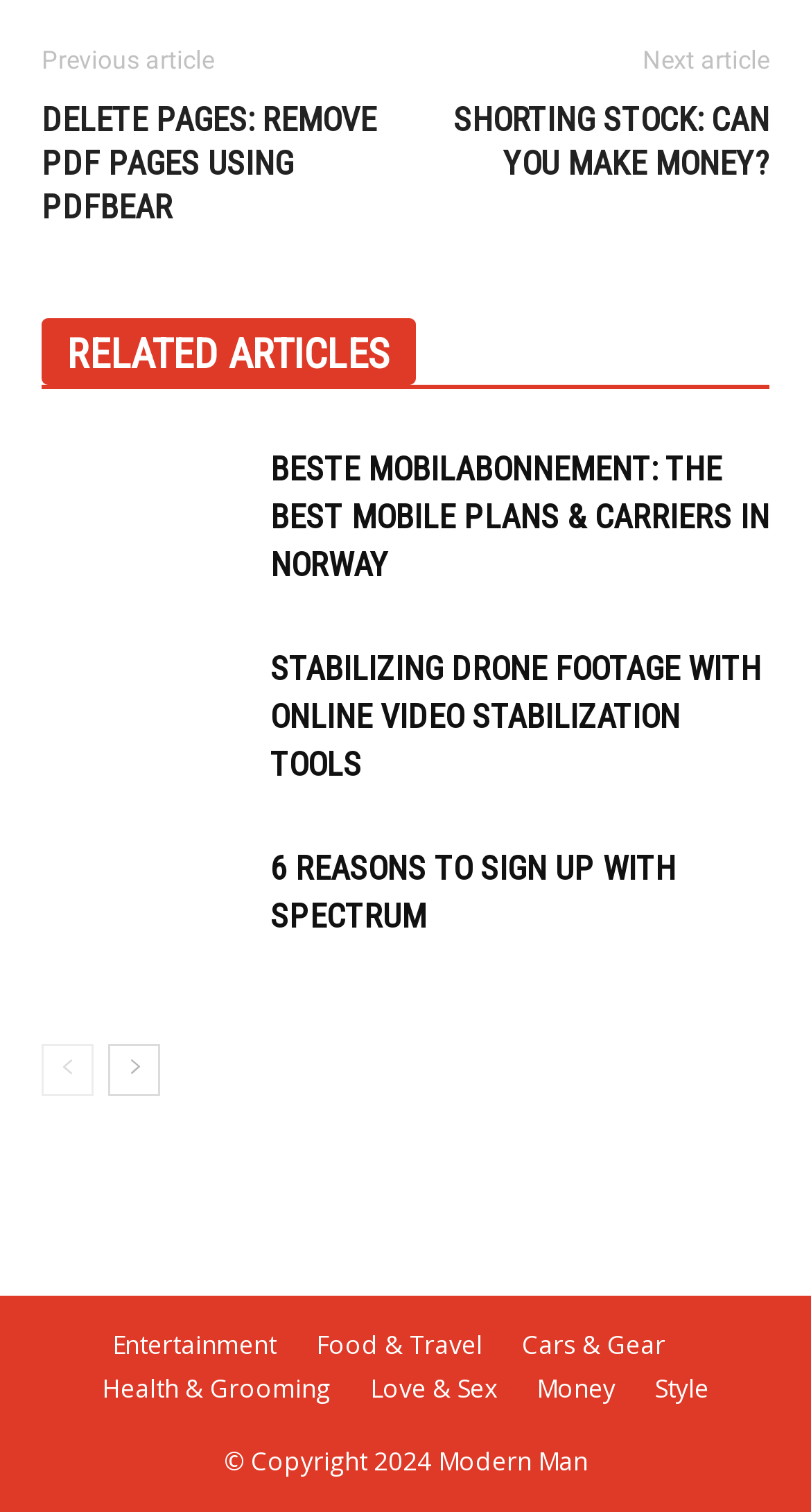Return the bounding box coordinates of the UI element that corresponds to this description: "Style". The coordinates must be given as four float numbers in the range of 0 and 1, [left, top, right, bottom].

[0.808, 0.907, 0.874, 0.931]